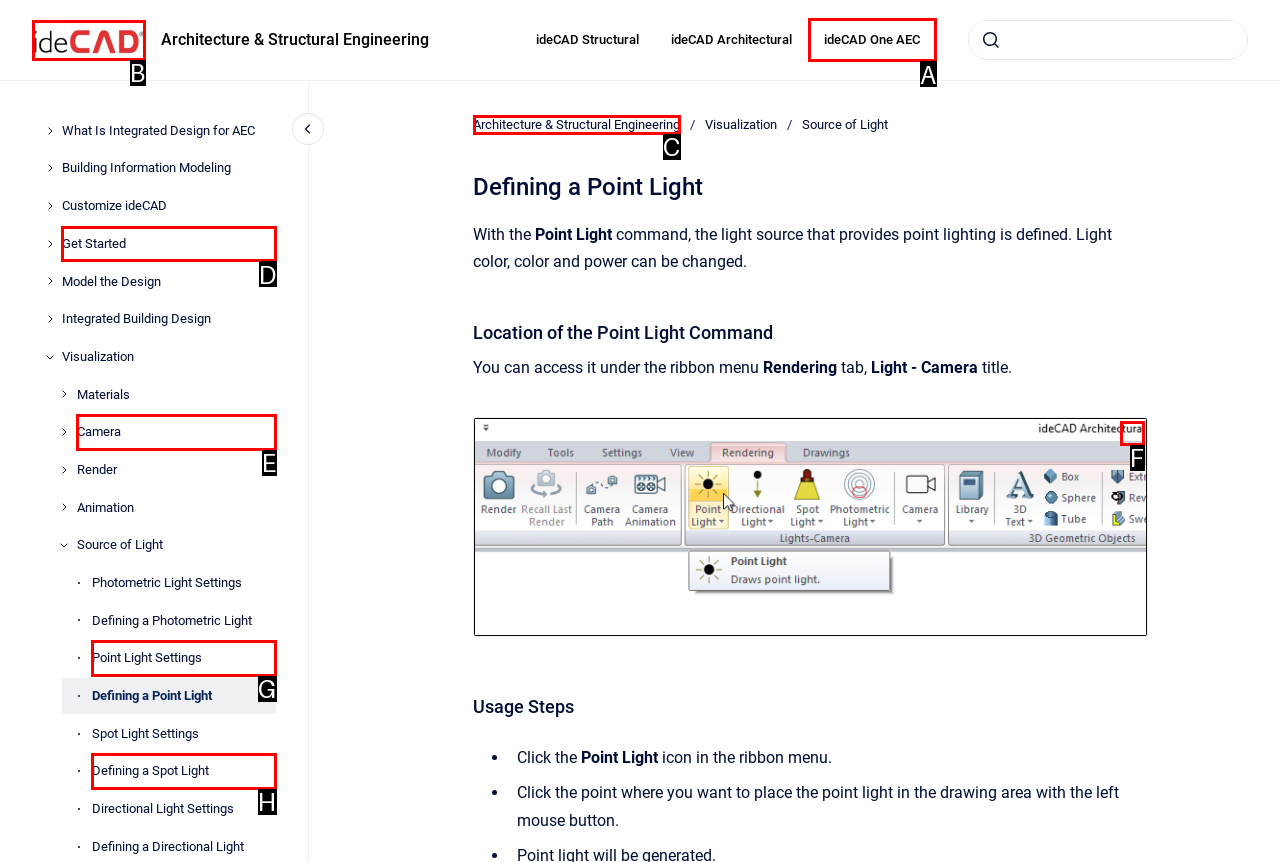Select the letter of the UI element that best matches: Get Started
Answer with the letter of the correct option directly.

D